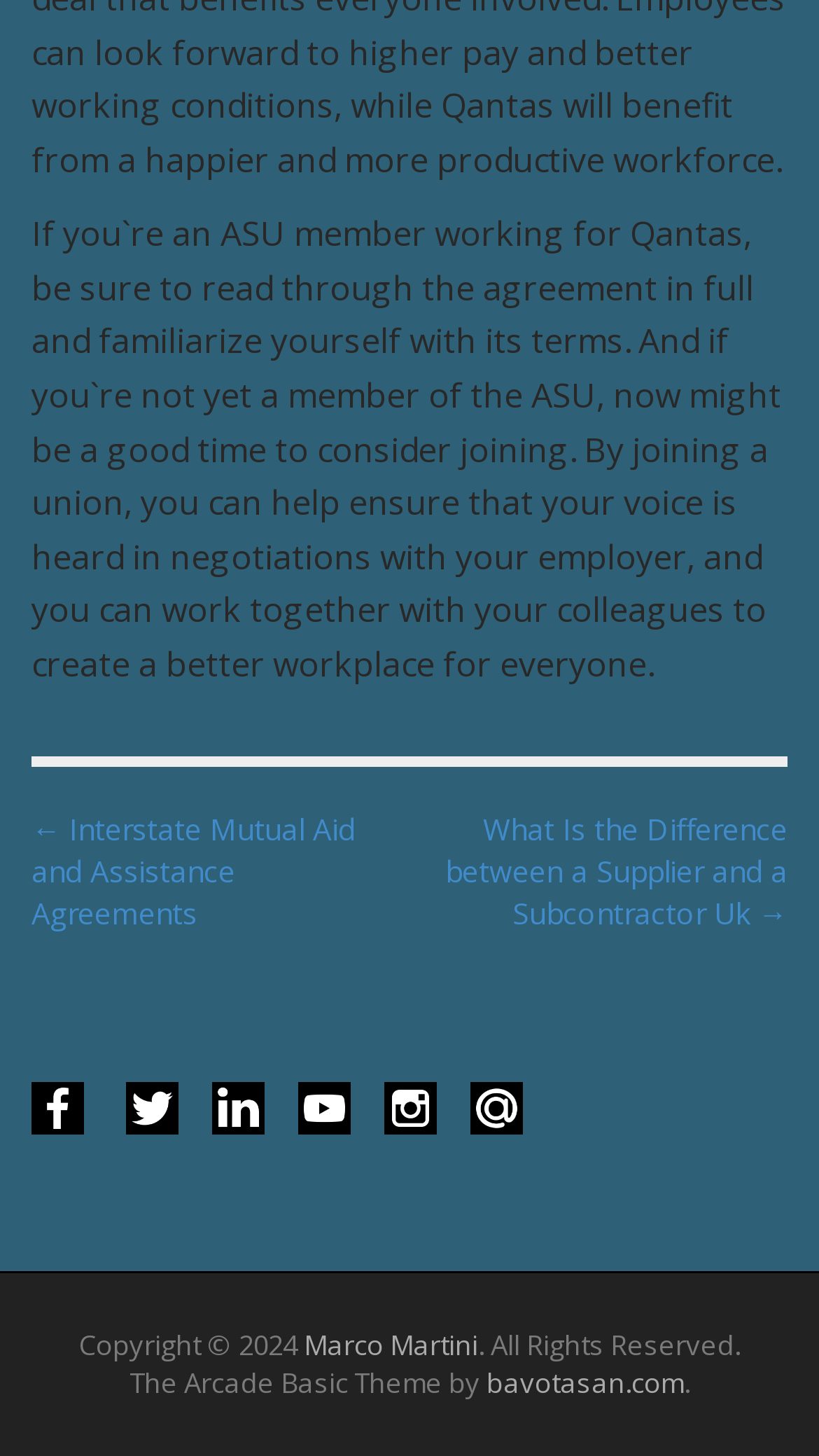Use a single word or phrase to answer this question: 
What is the topic of the main text?

ASU agreement